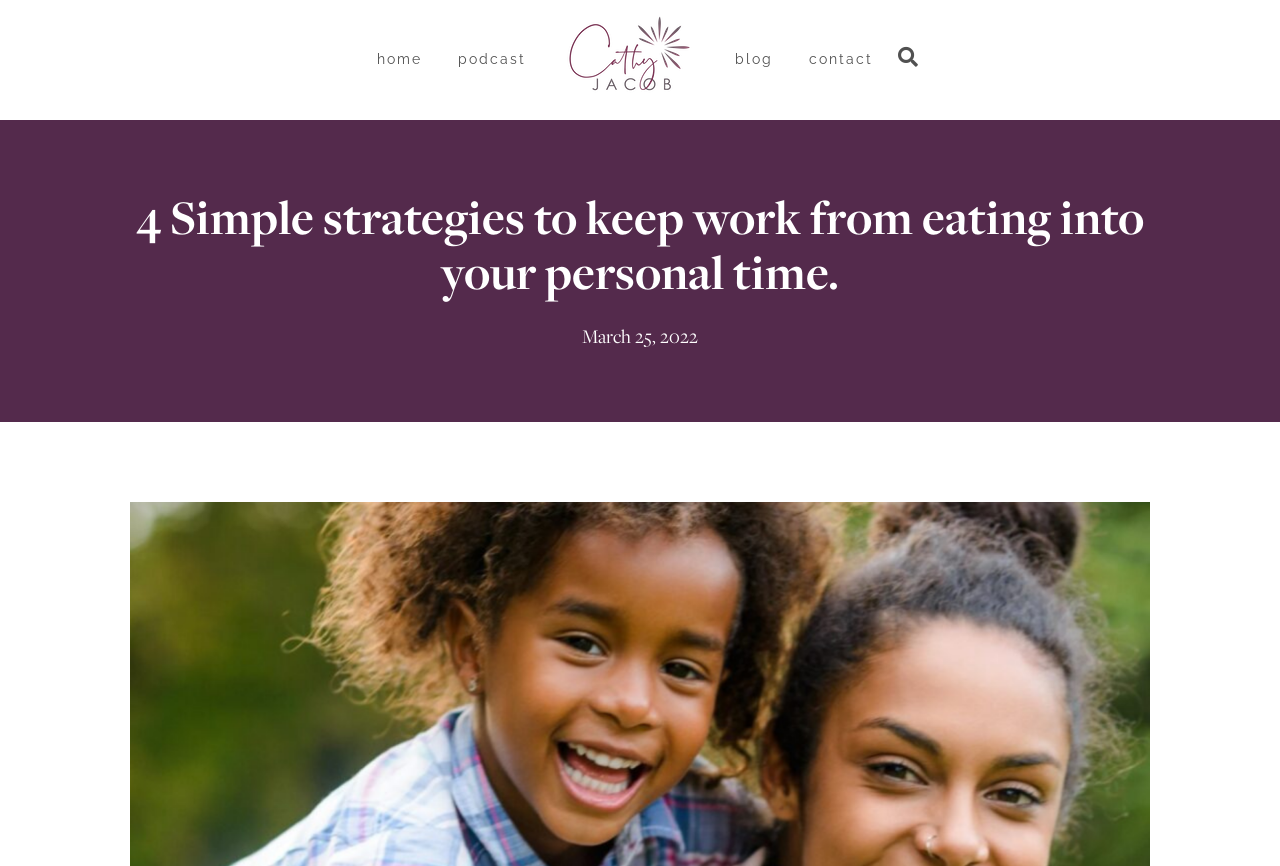Identify and provide the text of the main header on the webpage.

4 Simple strategies to keep work from eating into your personal time.